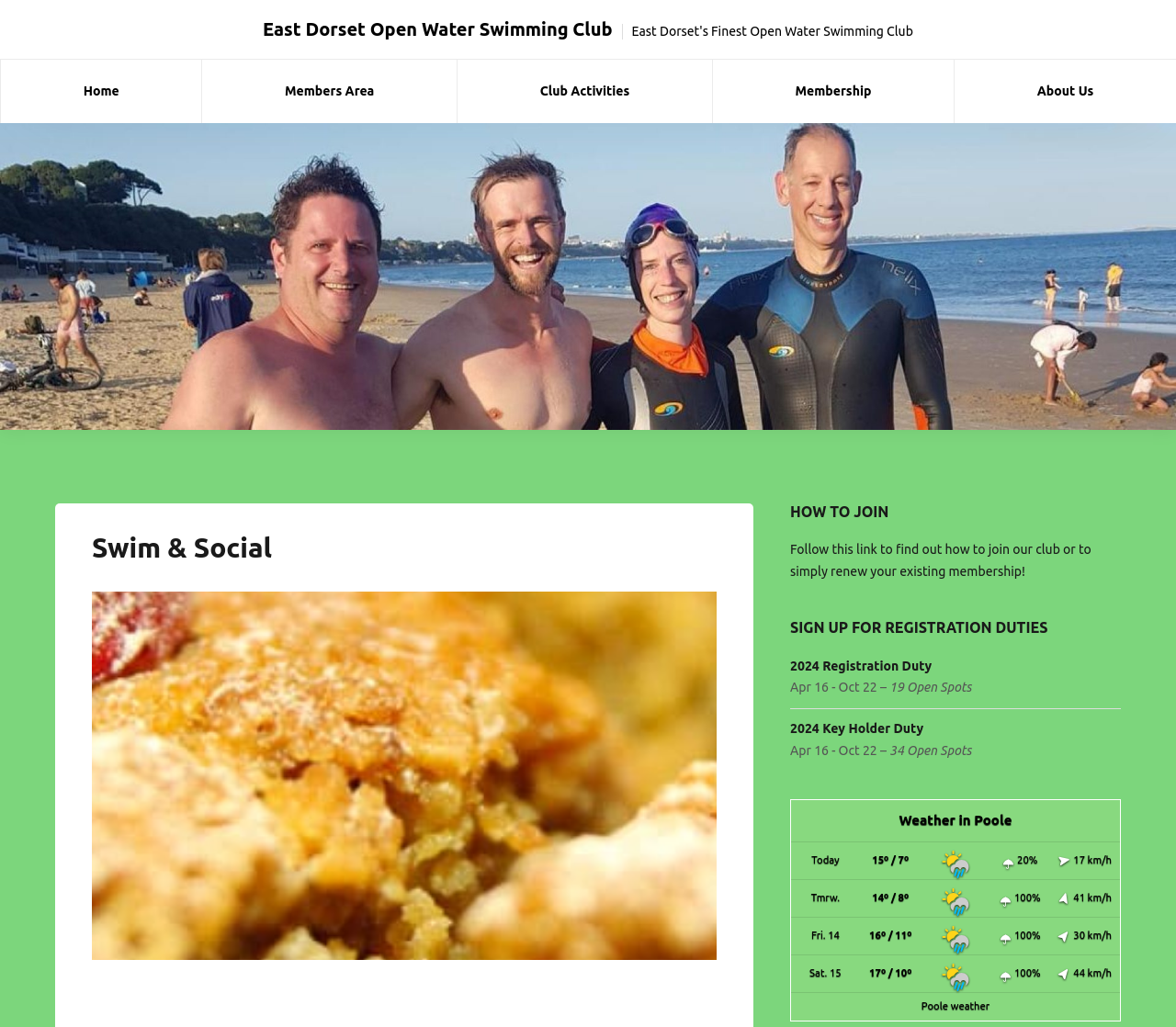From the given element description: "2024 Key Holder Duty", find the bounding box for the UI element. Provide the coordinates as four float numbers between 0 and 1, in the order [left, top, right, bottom].

[0.672, 0.702, 0.785, 0.717]